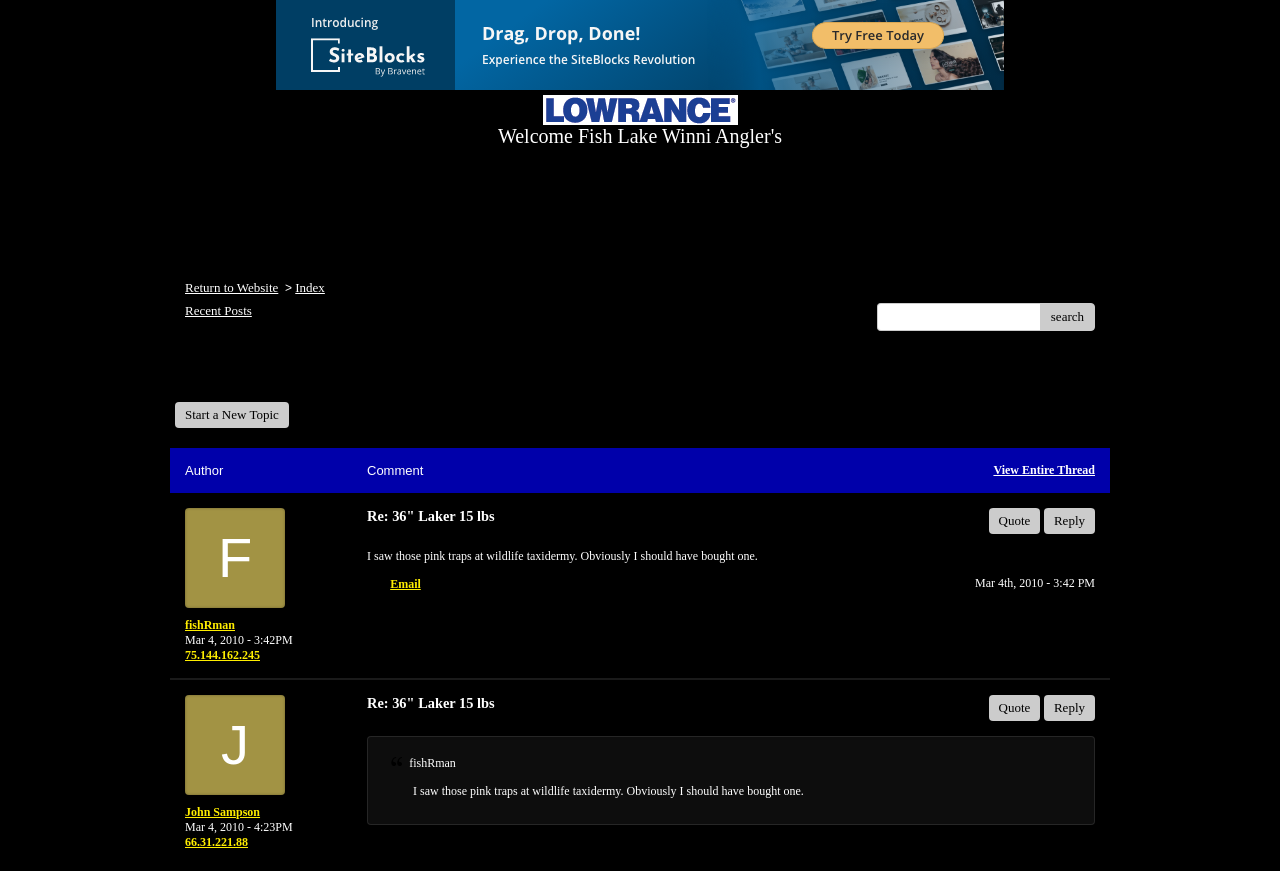What is the topic of the post by John Sampson?
Offer a detailed and full explanation in response to the question.

The topic of the post by John Sampson can be found by looking at the thread title associated with his post, which is 'Re: 36" Laker 15 lbs'.